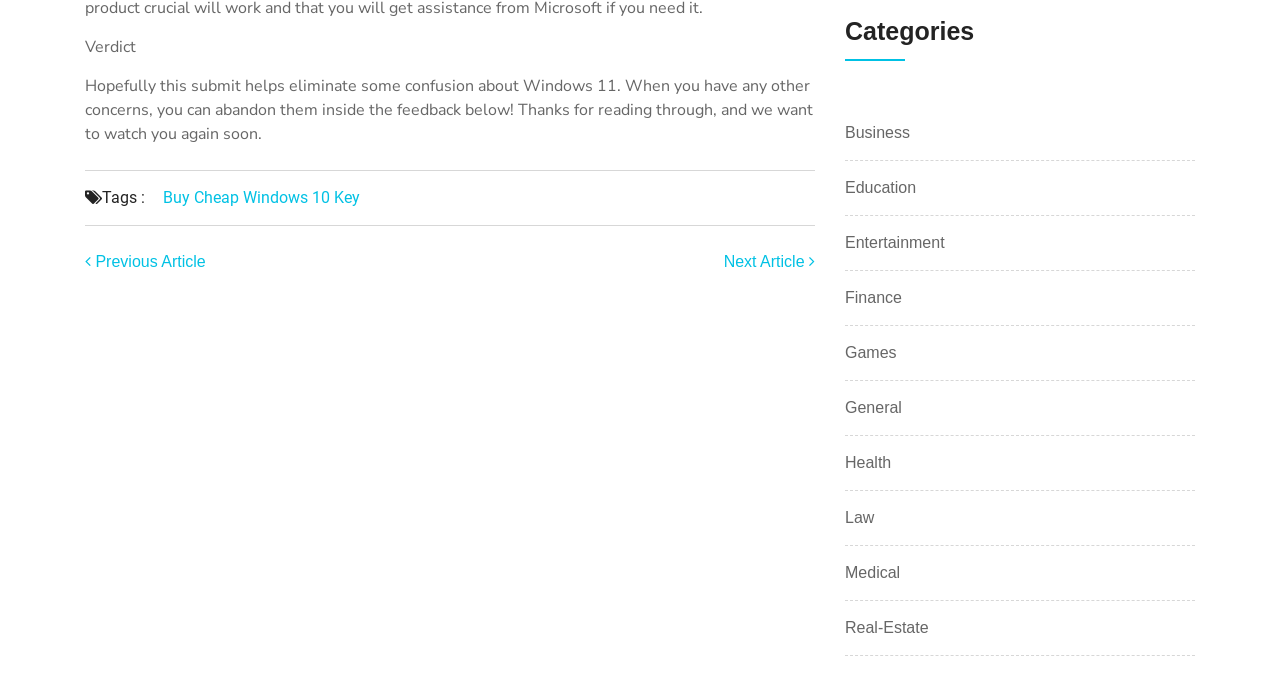Please provide the bounding box coordinates for the element that needs to be clicked to perform the instruction: "Click on the 'Previous Article' link". The coordinates must consist of four float numbers between 0 and 1, formatted as [left, top, right, bottom].

[0.066, 0.375, 0.161, 0.4]